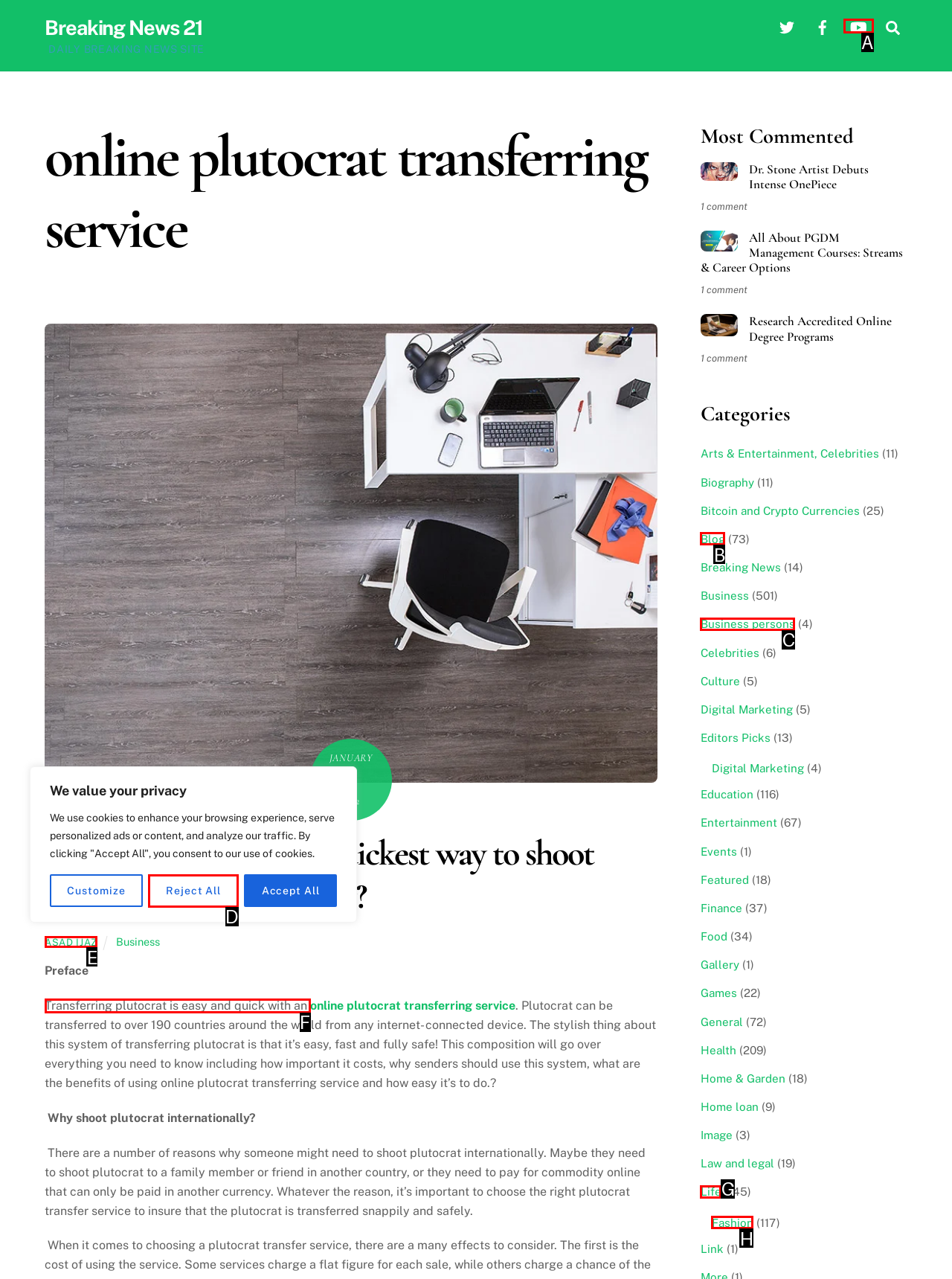Which option should be clicked to complete this task: Read about online plutocrat transferring service
Reply with the letter of the correct choice from the given choices.

F